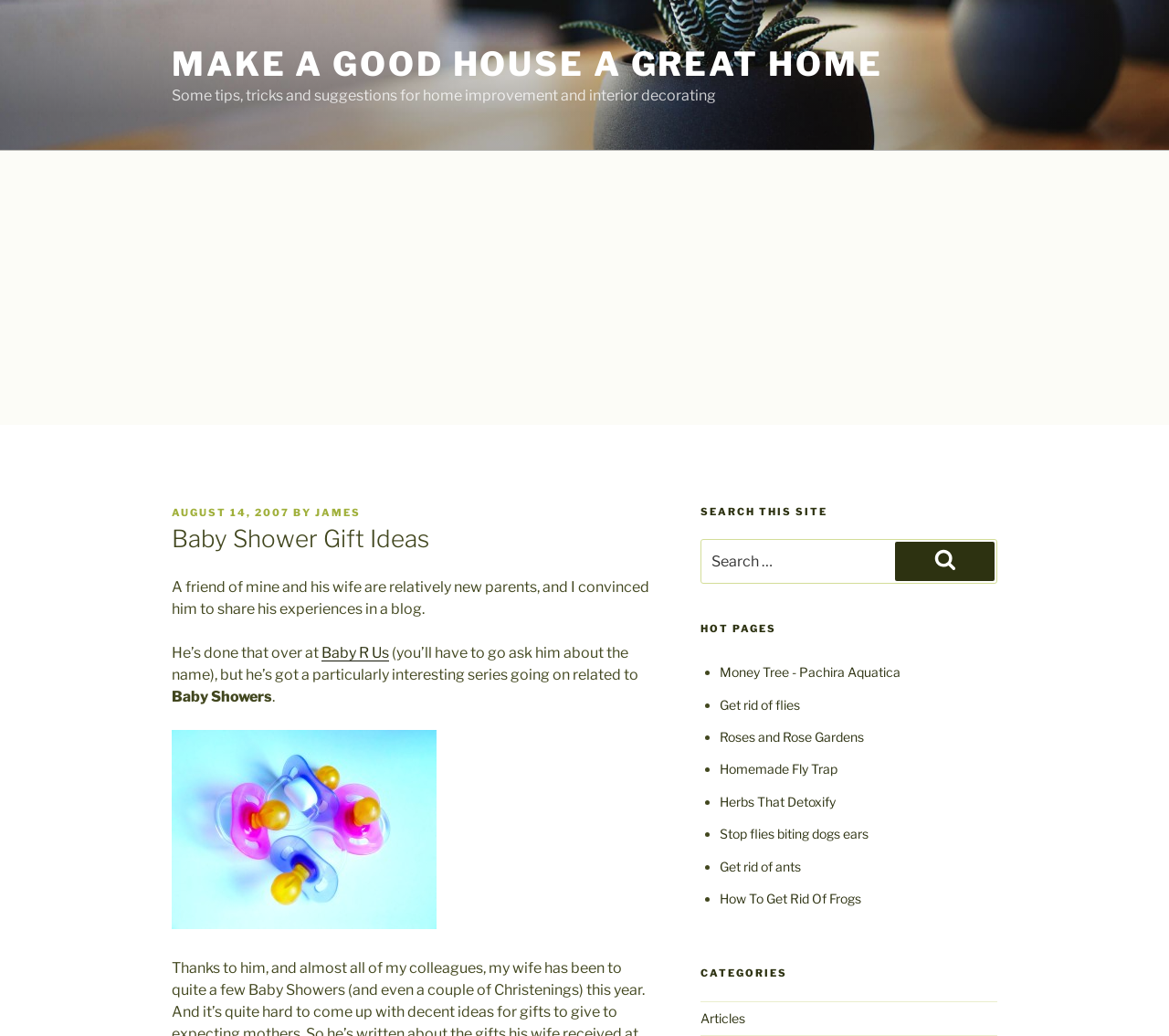What is the purpose of the search box?
Look at the screenshot and provide an in-depth answer.

I inferred this from the presence of a search box with a label 'Search for:' and a button 'Search', which suggests that the purpose of the search box is to allow users to search the website.